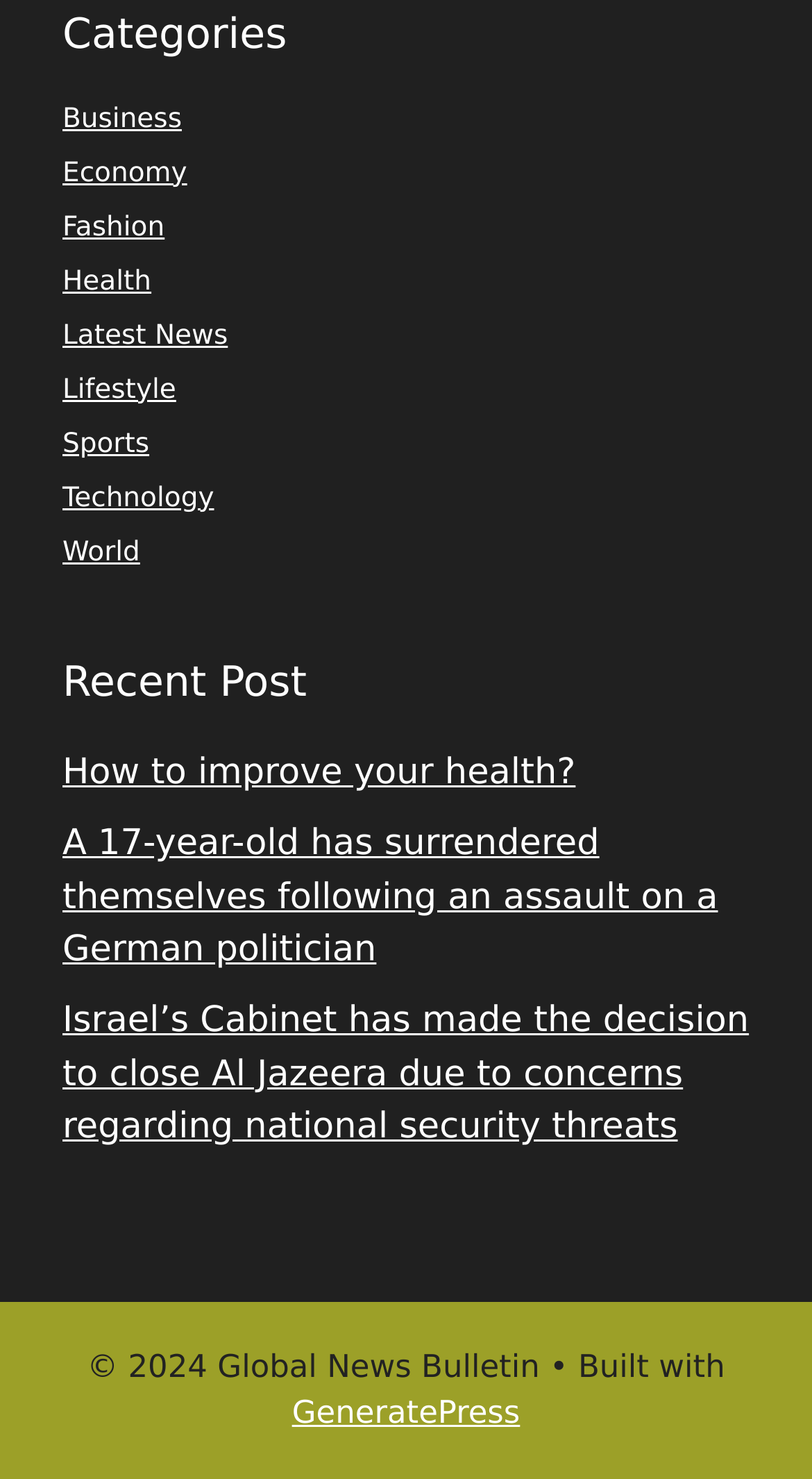Using the element description provided, determine the bounding box coordinates in the format (top-left x, top-left y, bottom-right x, bottom-right y). Ensure that all values are floating point numbers between 0 and 1. Element description: How to improve your health?

[0.077, 0.509, 0.709, 0.537]